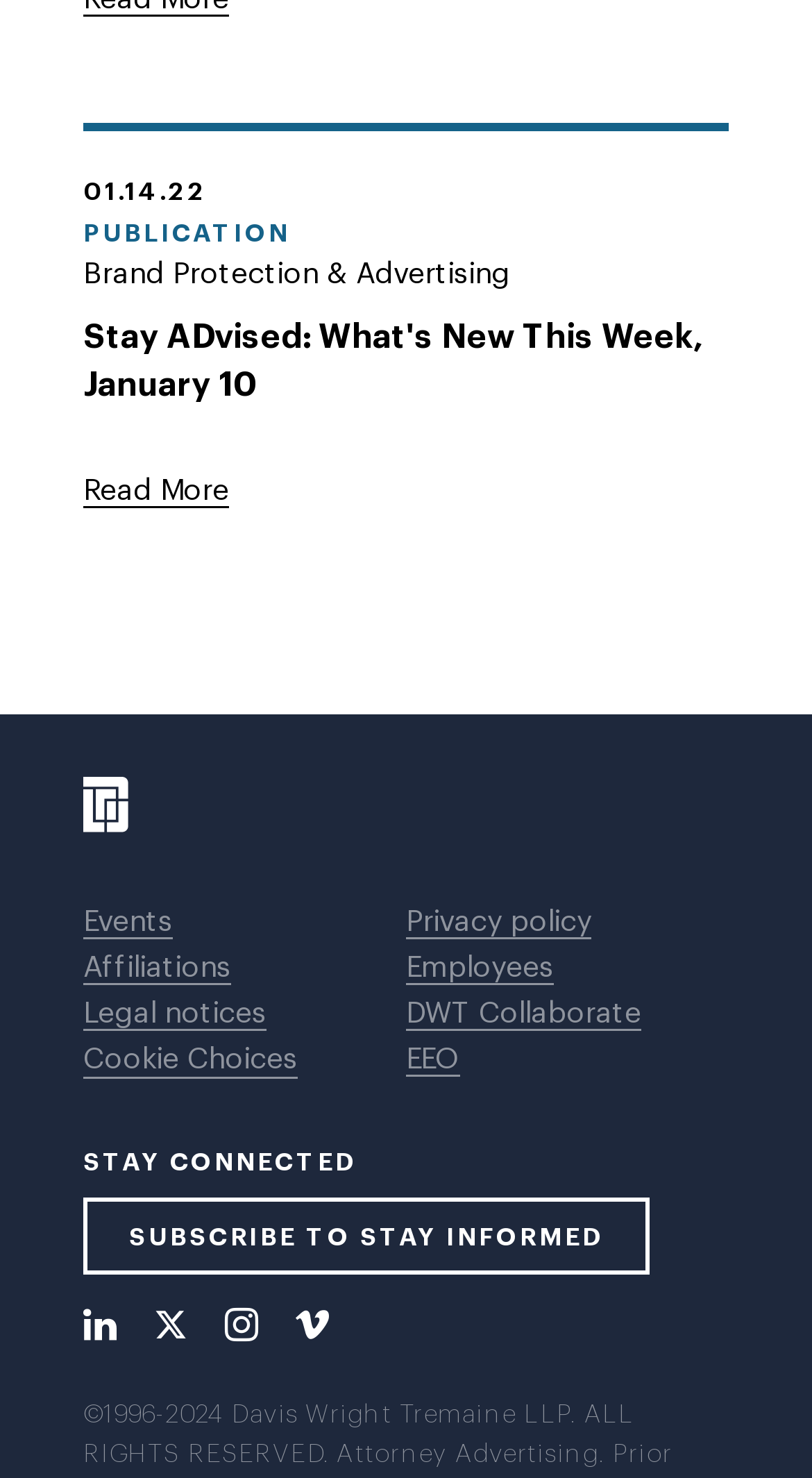Please identify the bounding box coordinates of the region to click in order to complete the given instruction: "read about Nosferatu". The coordinates should be four float numbers between 0 and 1, i.e., [left, top, right, bottom].

None